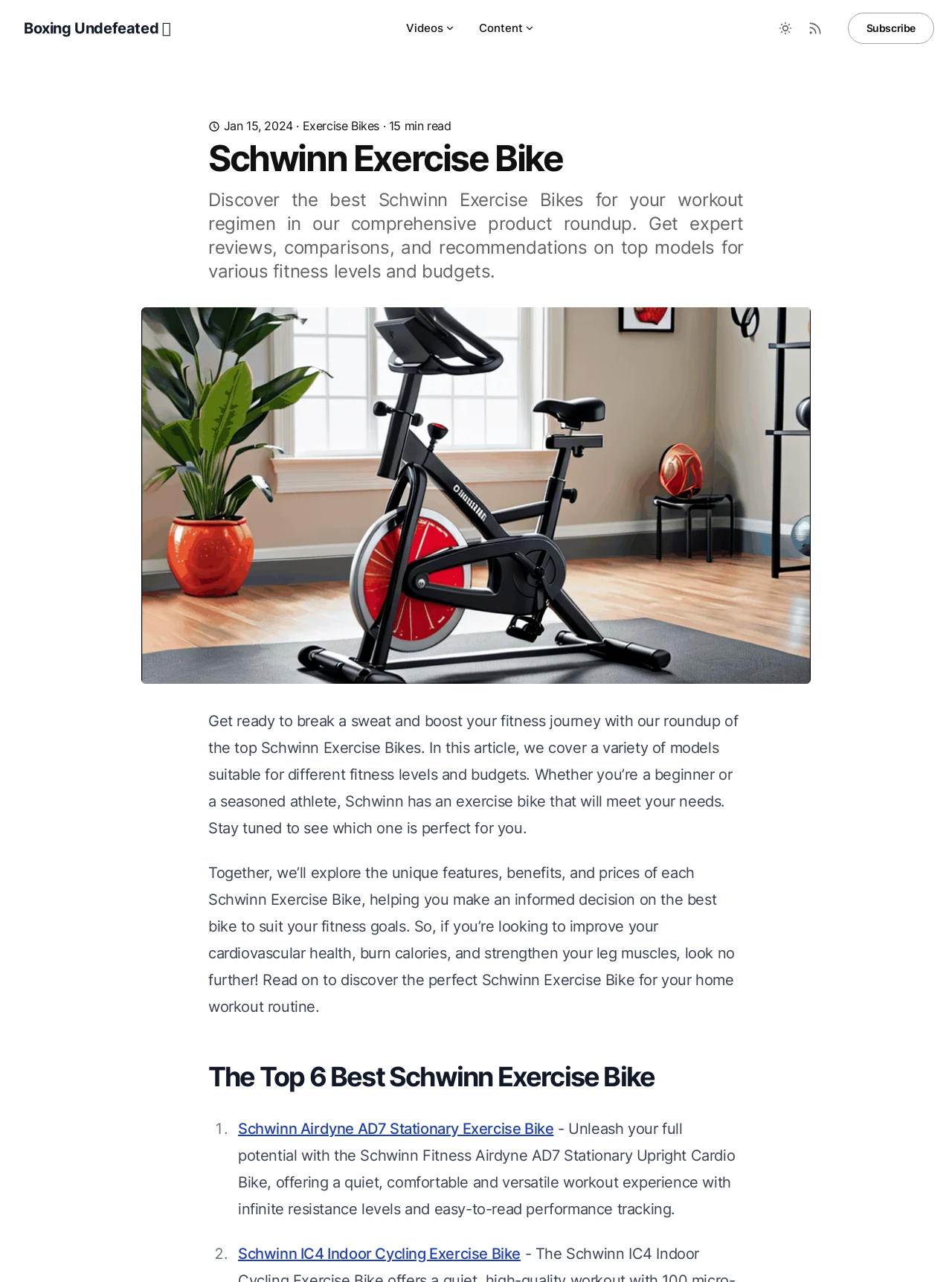How many images are on the webpage?
Using the screenshot, give a one-word or short phrase answer.

7